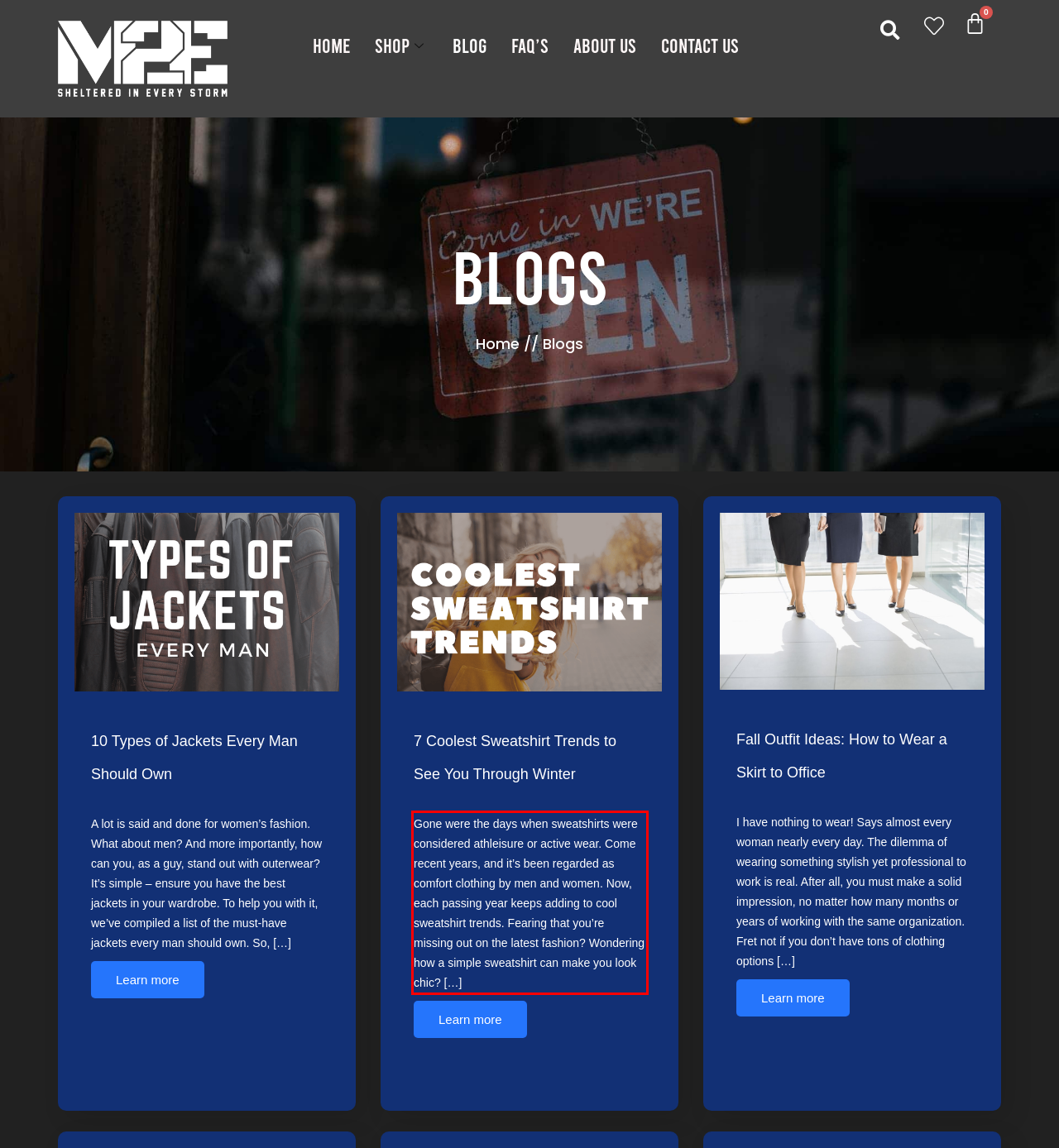Identify and transcribe the text content enclosed by the red bounding box in the given screenshot.

Gone were the days when sweatshirts were considered athleisure or active wear. Come recent years, and it’s been regarded as comfort clothing by men and women. Now, each passing year keeps adding to cool sweatshirt trends. Fearing that you’re missing out on the latest fashion? Wondering how a simple sweatshirt can make you look chic? […]